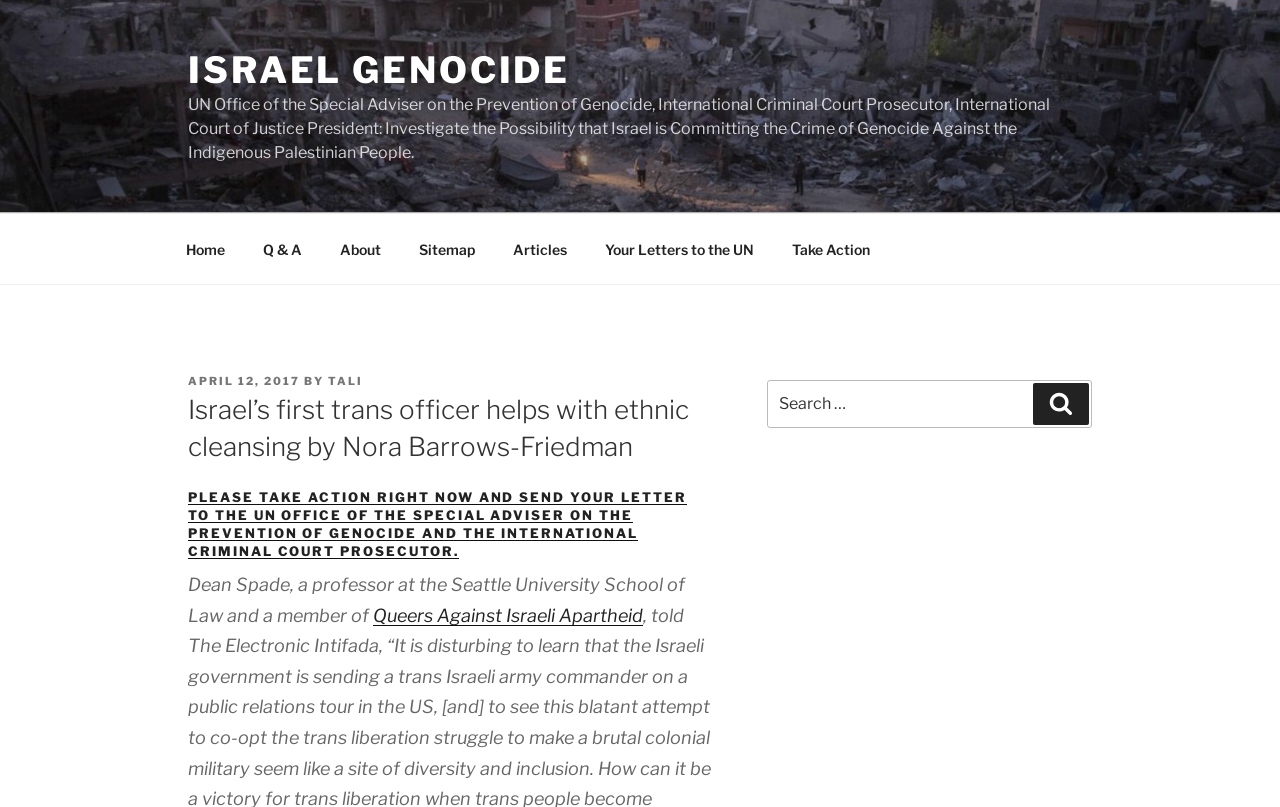Please provide the bounding box coordinates for the UI element as described: "Queers Against Israeli Apartheid". The coordinates must be four floats between 0 and 1, represented as [left, top, right, bottom].

[0.291, 0.749, 0.502, 0.775]